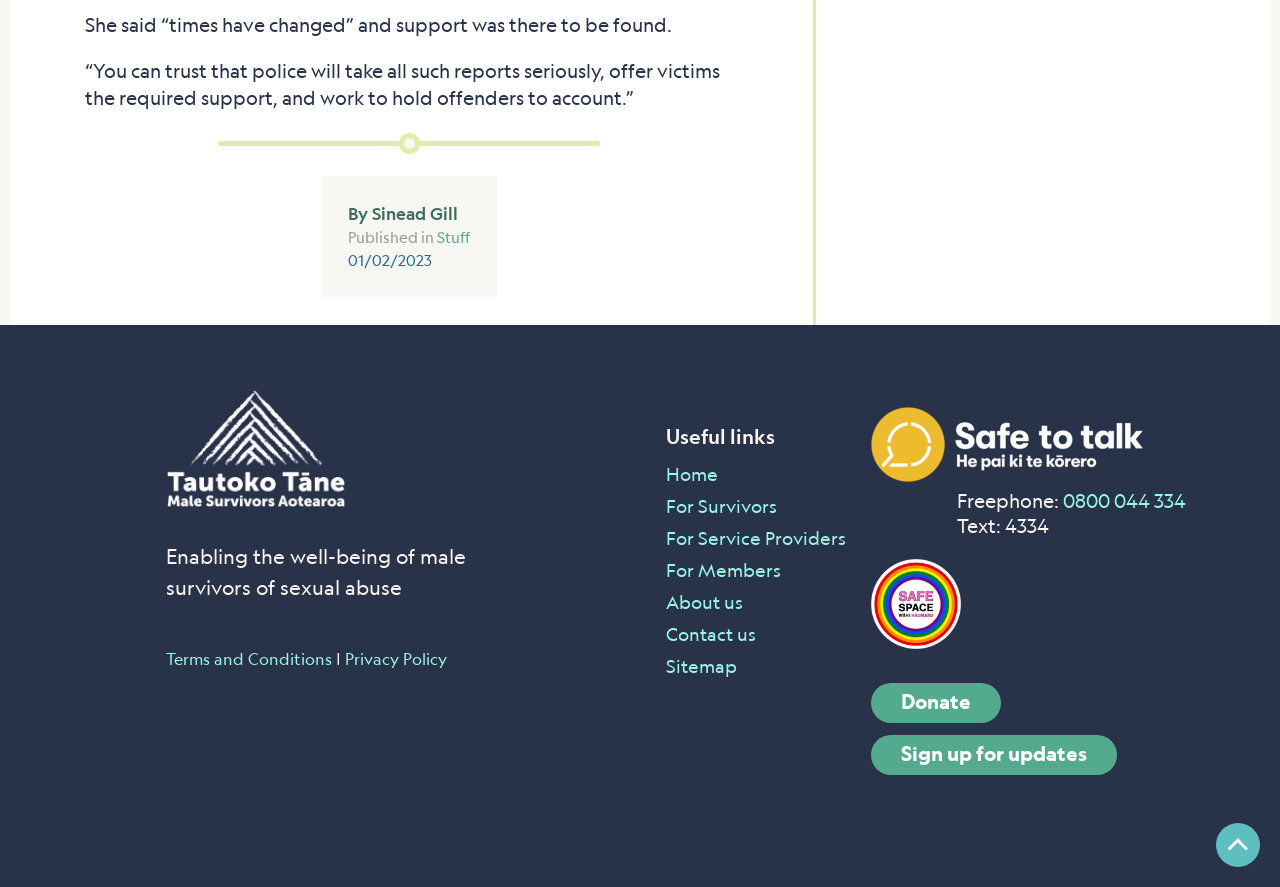Answer this question in one word or a short phrase: Who is the author of the article?

Sinead Gill